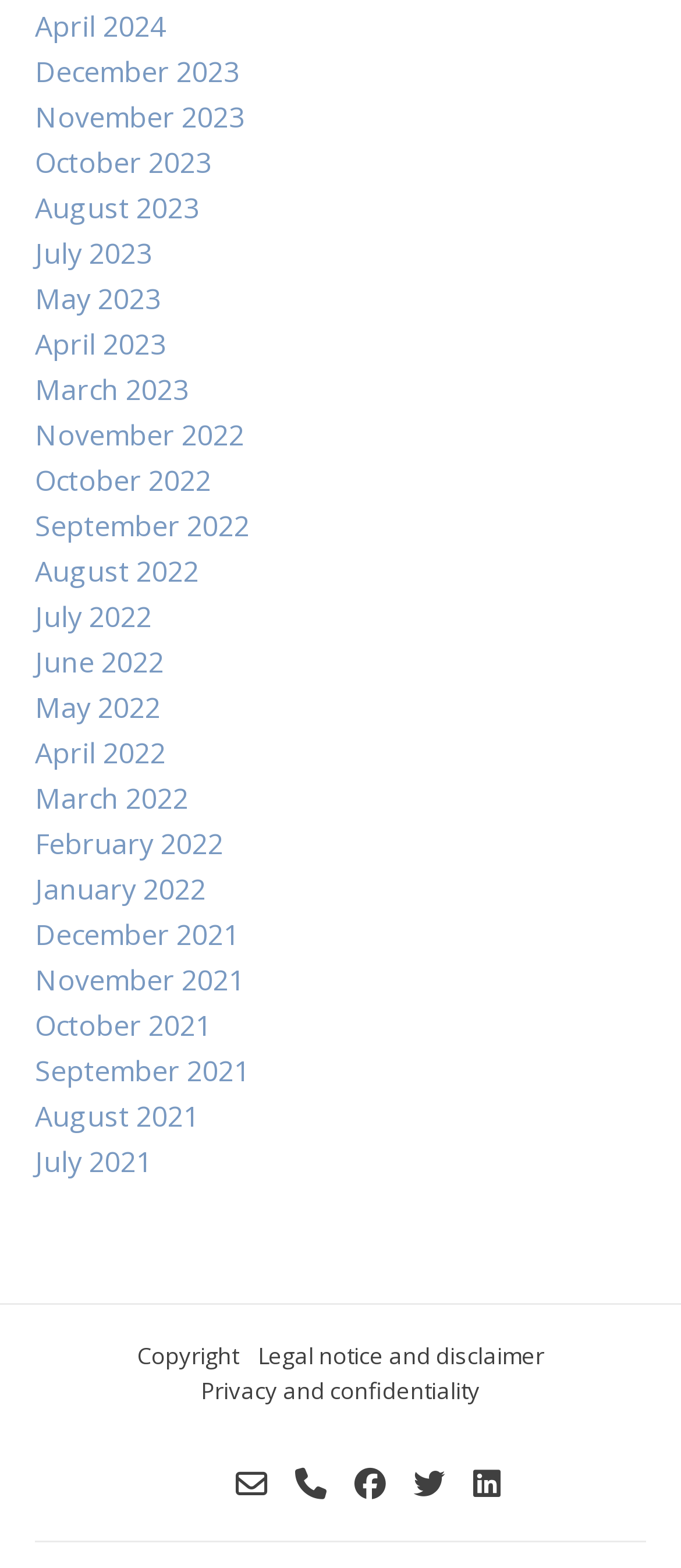Find the bounding box of the web element that fits this description: "title="Send Us an Email"".

[0.346, 0.933, 0.392, 0.96]